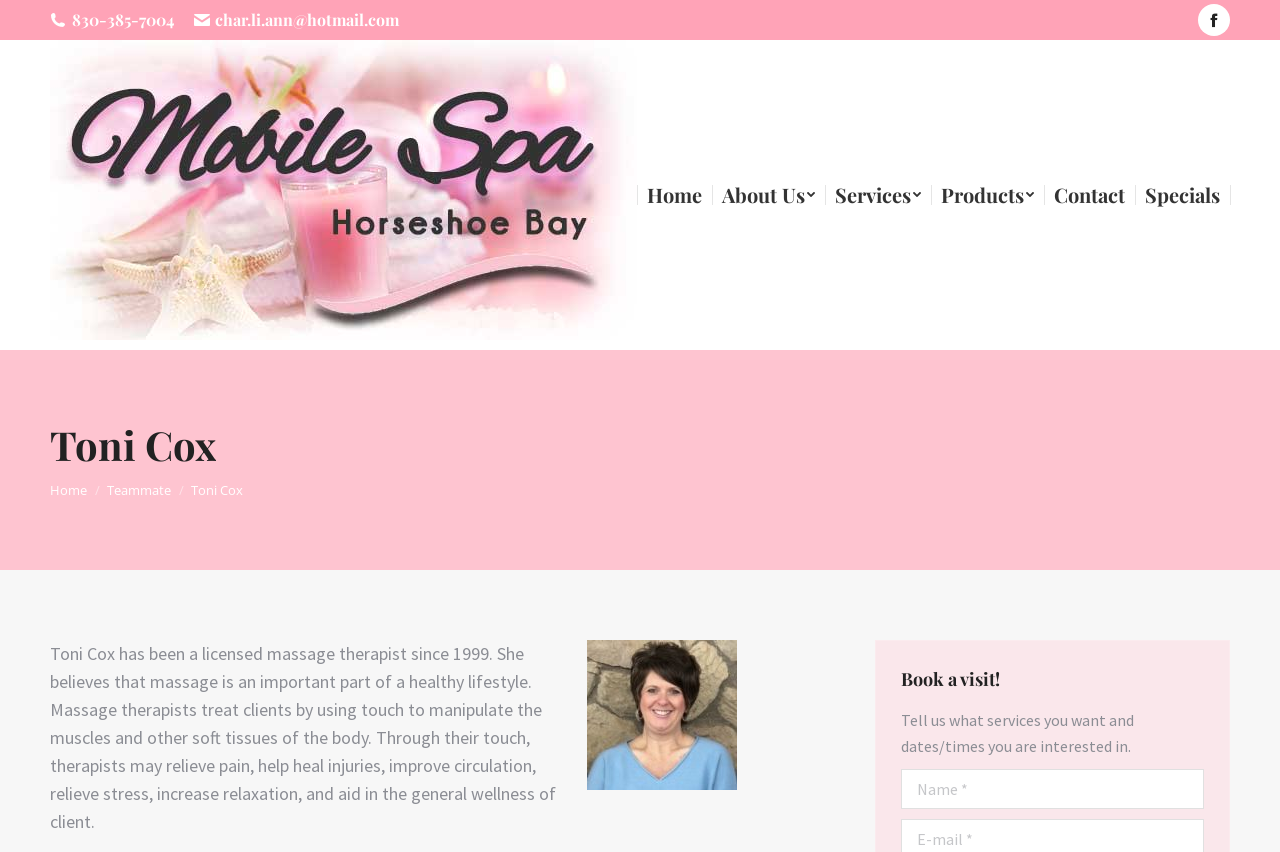What is the profession of Toni Cox?
Please ensure your answer to the question is detailed and covers all necessary aspects.

I inferred this by reading the static text element that describes Toni Cox, which mentions that she has been a licensed massage therapist since 1999.